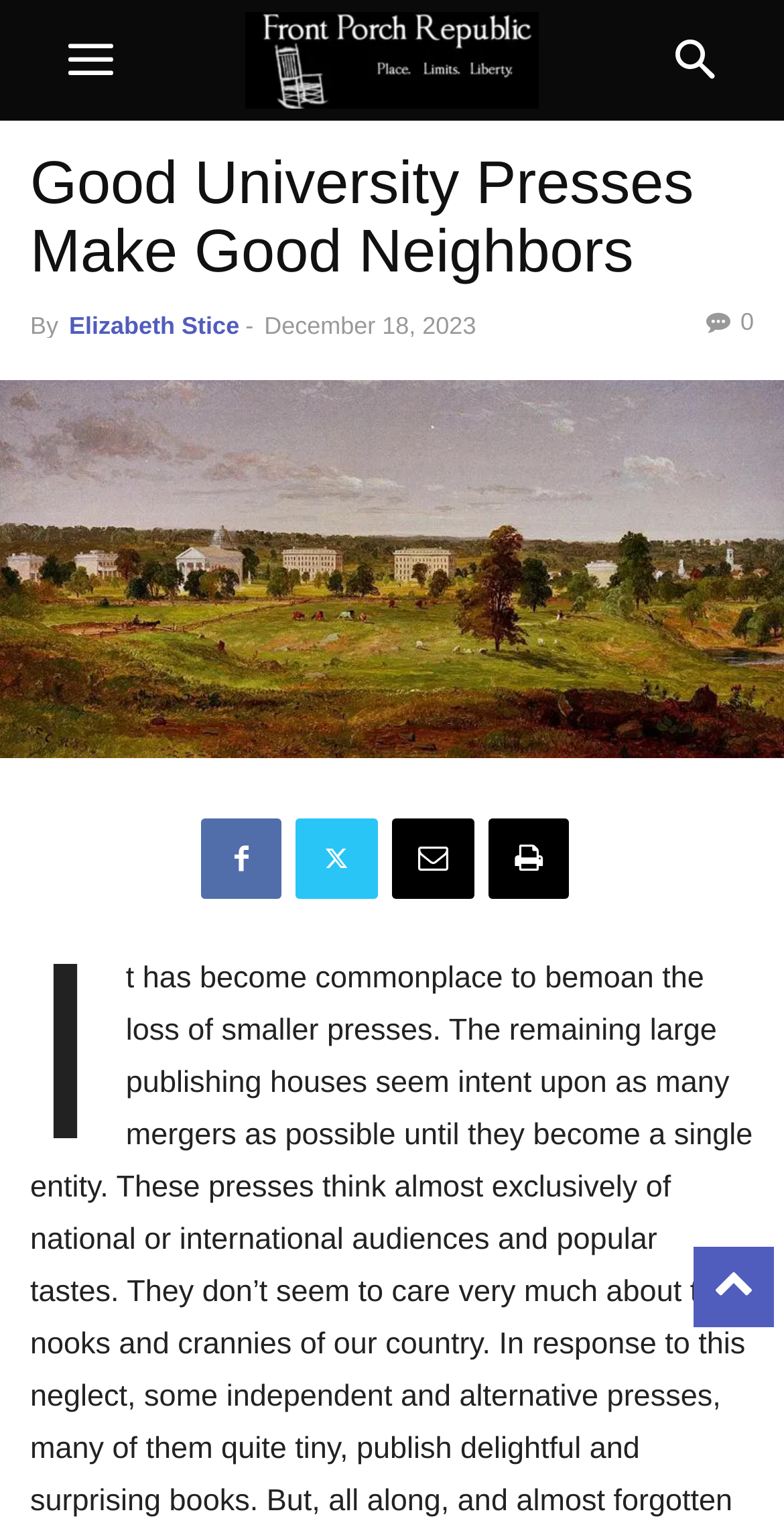Determine the coordinates of the bounding box that should be clicked to complete the instruction: "go to top". The coordinates should be represented by four float numbers between 0 and 1: [left, top, right, bottom].

[0.885, 0.812, 0.987, 0.842]